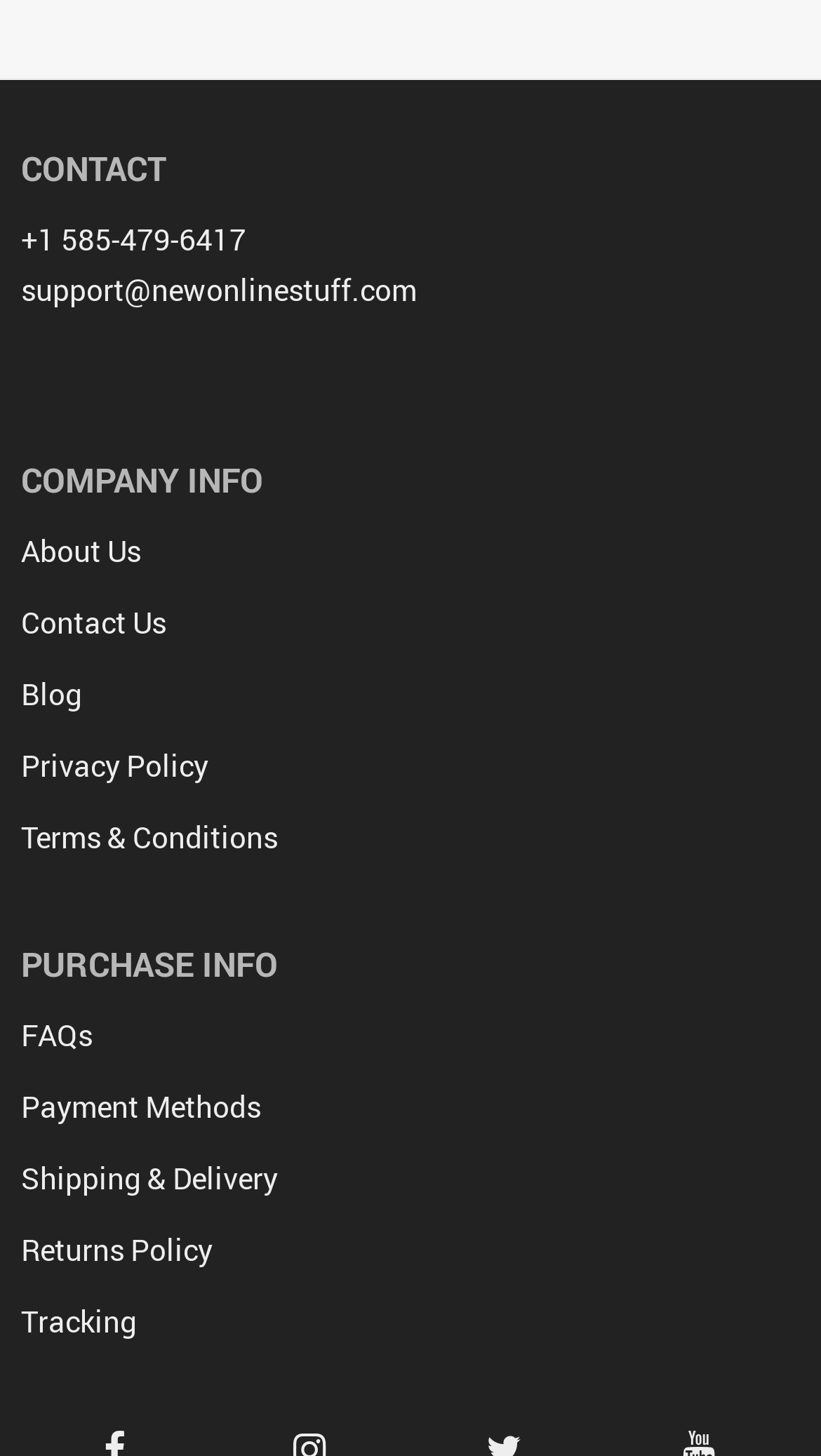Identify the bounding box coordinates for the element you need to click to achieve the following task: "Click the logo of At Home". The coordinates must be four float values ranging from 0 to 1, formatted as [left, top, right, bottom].

None